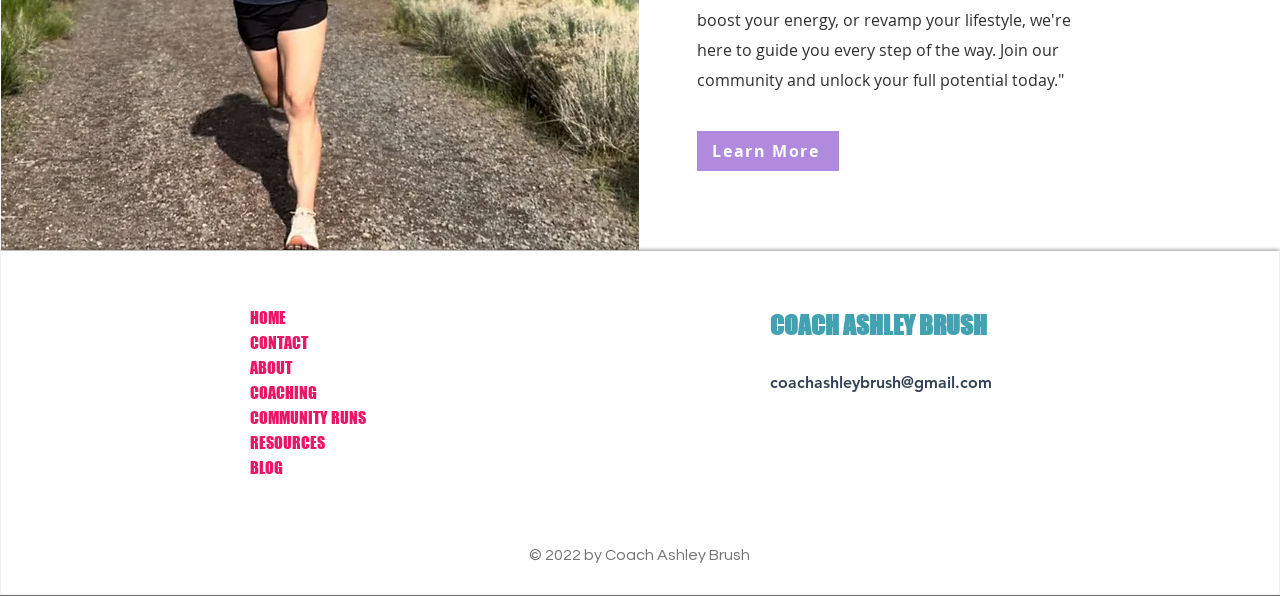Determine the bounding box of the UI element mentioned here: "BLOG". The coordinates must be in the format [left, top, right, bottom] with values ranging from 0 to 1.

[0.195, 0.763, 0.494, 0.805]